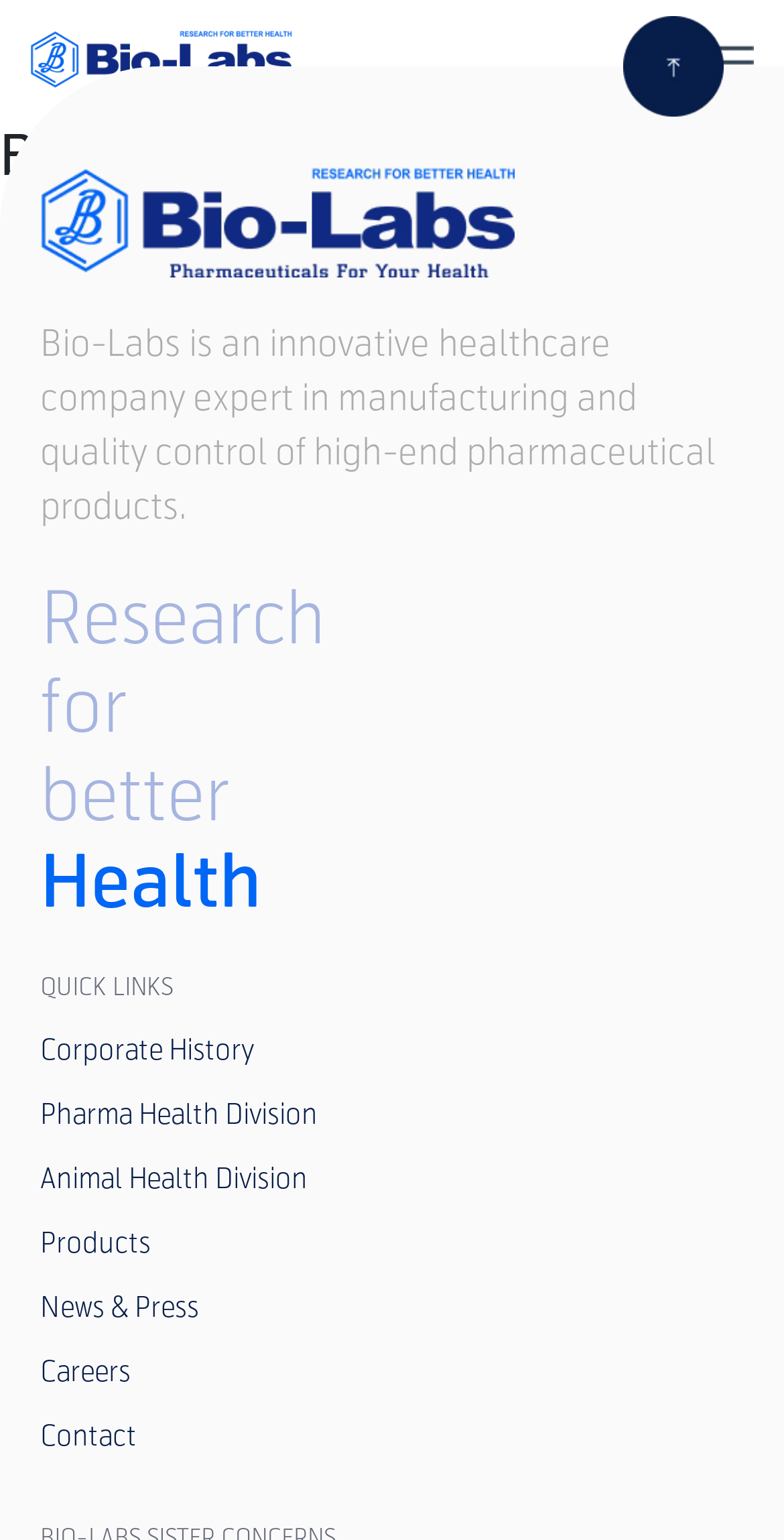Write a detailed summary of the webpage, including text, images, and layout.

The webpage is about Bio-Labs, a pharmaceutical company in Pakistan. At the top left corner, there is a logo link, accompanied by a menu image at the top right corner. Below the logo, there is a main section that spans the entire width of the page, containing an article with a header that reads "BUSINESS PARTNERSHIPS".

In the middle of the page, there is a large logo image, followed by a paragraph of text that describes Bio-Labs as an innovative healthcare company that manufactures and controls high-end pharmaceutical products. Below this text, there are five lines of text that read "Research for better Health".

Underneath, there is a section labeled "QUICK LINKS" with six links to different pages, including "Corporate History", "Pharma Health Division", "Animal Health Division", "Products", "News & Press", and "Careers" and "Contact". These links are arranged vertically, one below the other.

At the top right corner, there is a small image labeled "scrollTop". Overall, the page has a total of four images, including the logo, menu, and scrollTop images, as well as a large logo image in the middle of the page.